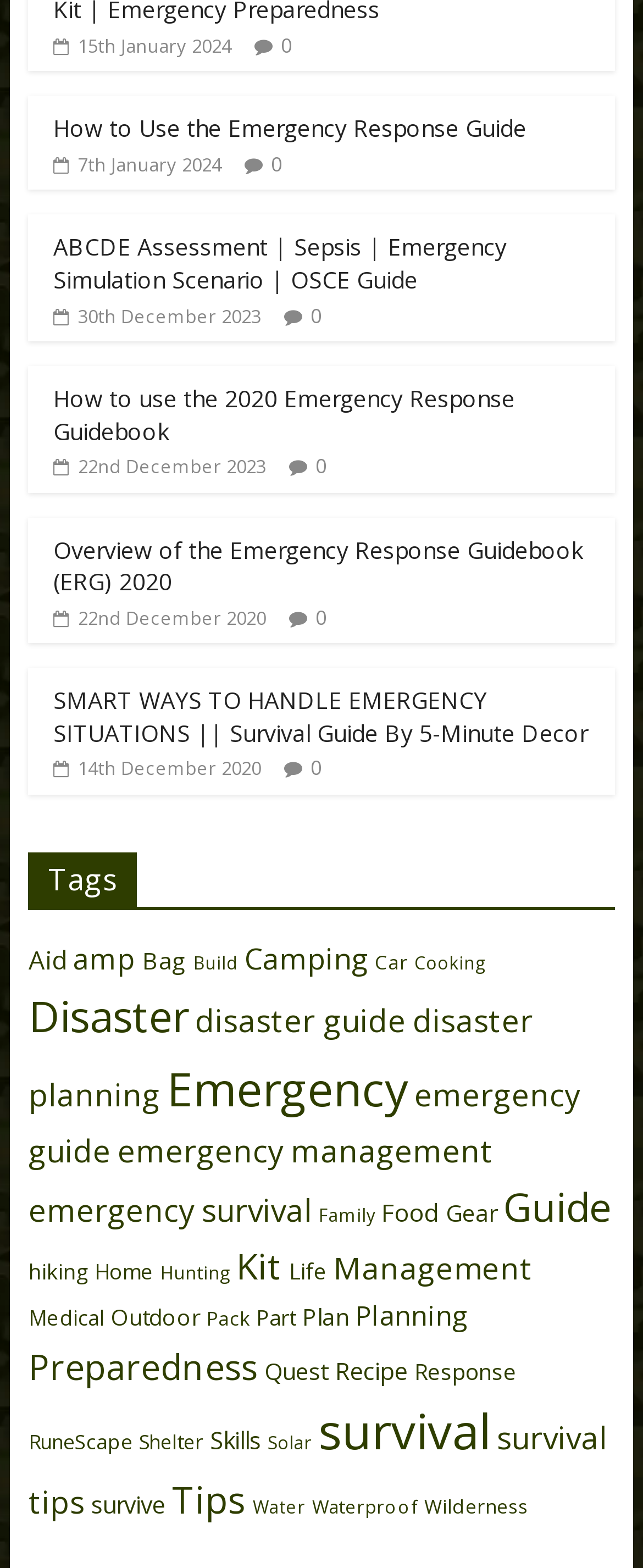How many tags are available on this webpage?
Please provide a single word or phrase as your answer based on the image.

35